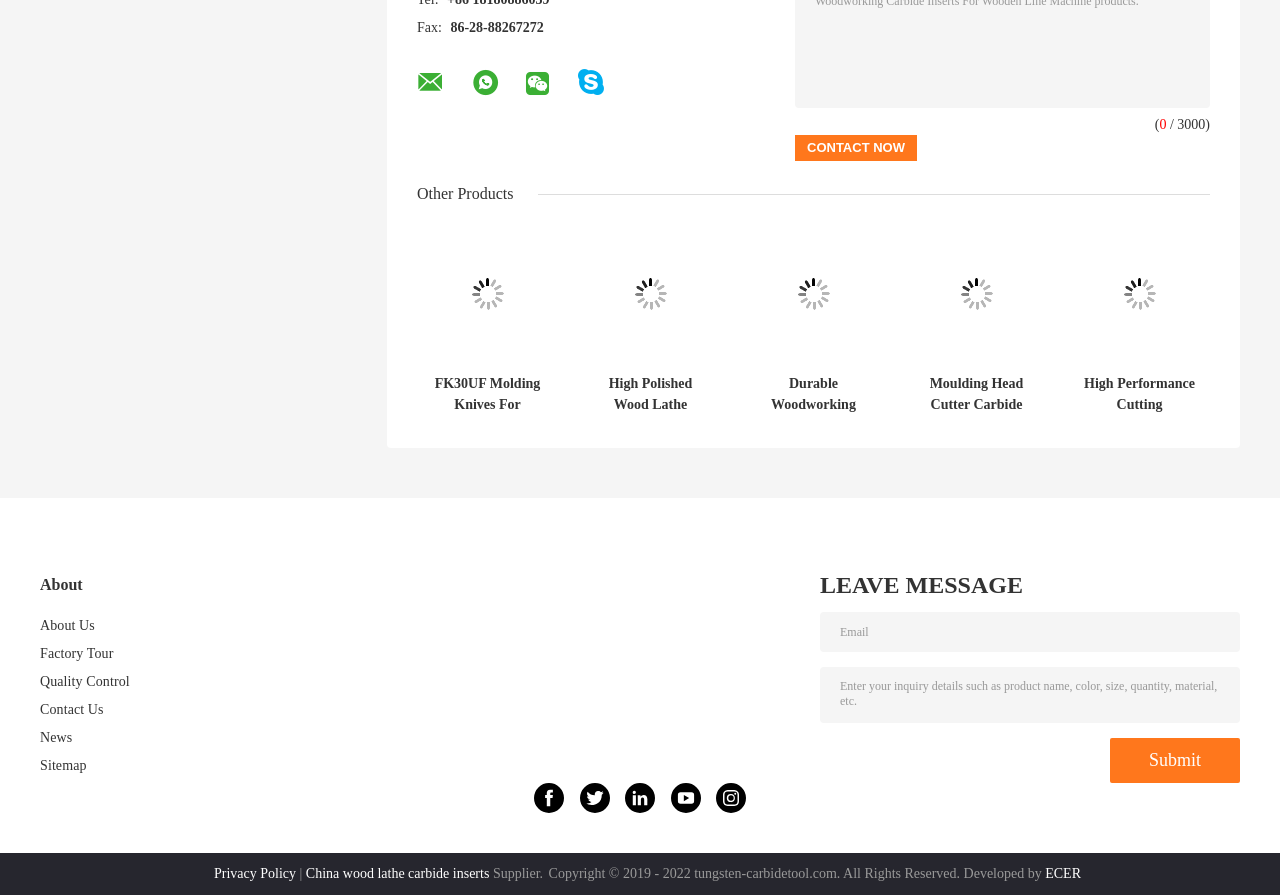Please provide the bounding box coordinates for the element that needs to be clicked to perform the instruction: "Click the 'About Us' link". The coordinates must consist of four float numbers between 0 and 1, formatted as [left, top, right, bottom].

[0.031, 0.69, 0.074, 0.707]